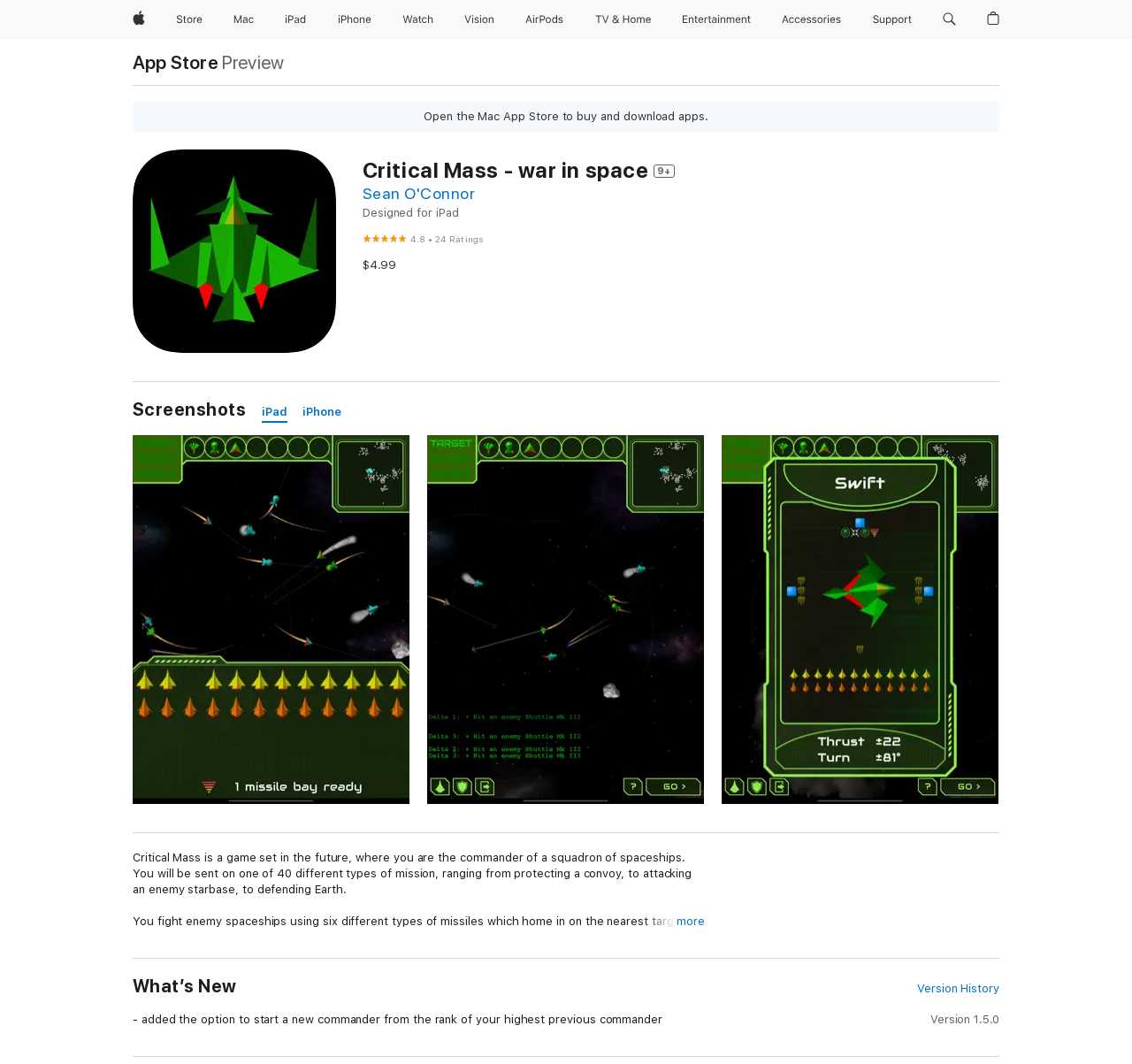Please find the bounding box coordinates of the section that needs to be clicked to achieve this instruction: "Buy Critical Mass".

[0.32, 0.243, 0.35, 0.255]